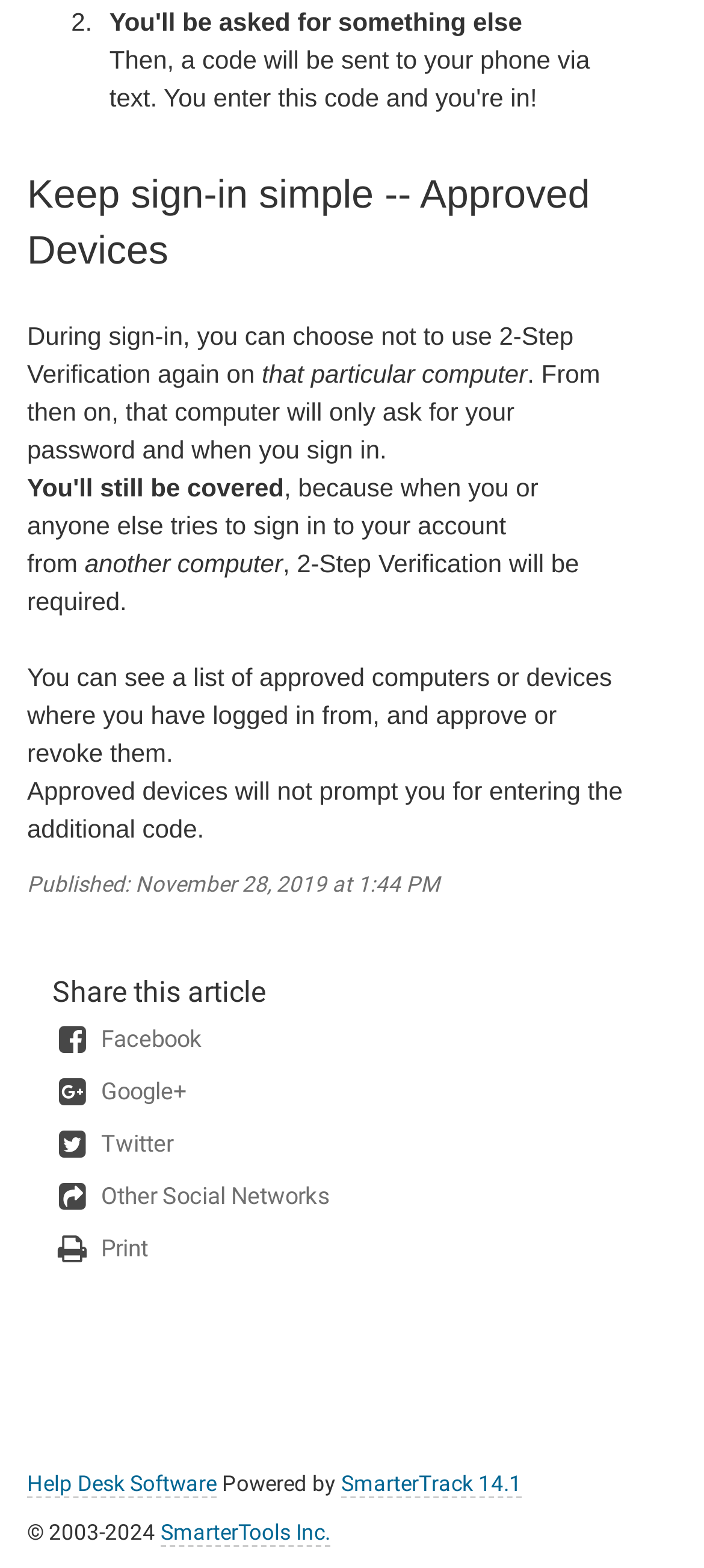Please locate the bounding box coordinates for the element that should be clicked to achieve the following instruction: "Print this article". Ensure the coordinates are given as four float numbers between 0 and 1, i.e., [left, top, right, bottom].

[0.074, 0.789, 0.962, 0.822]